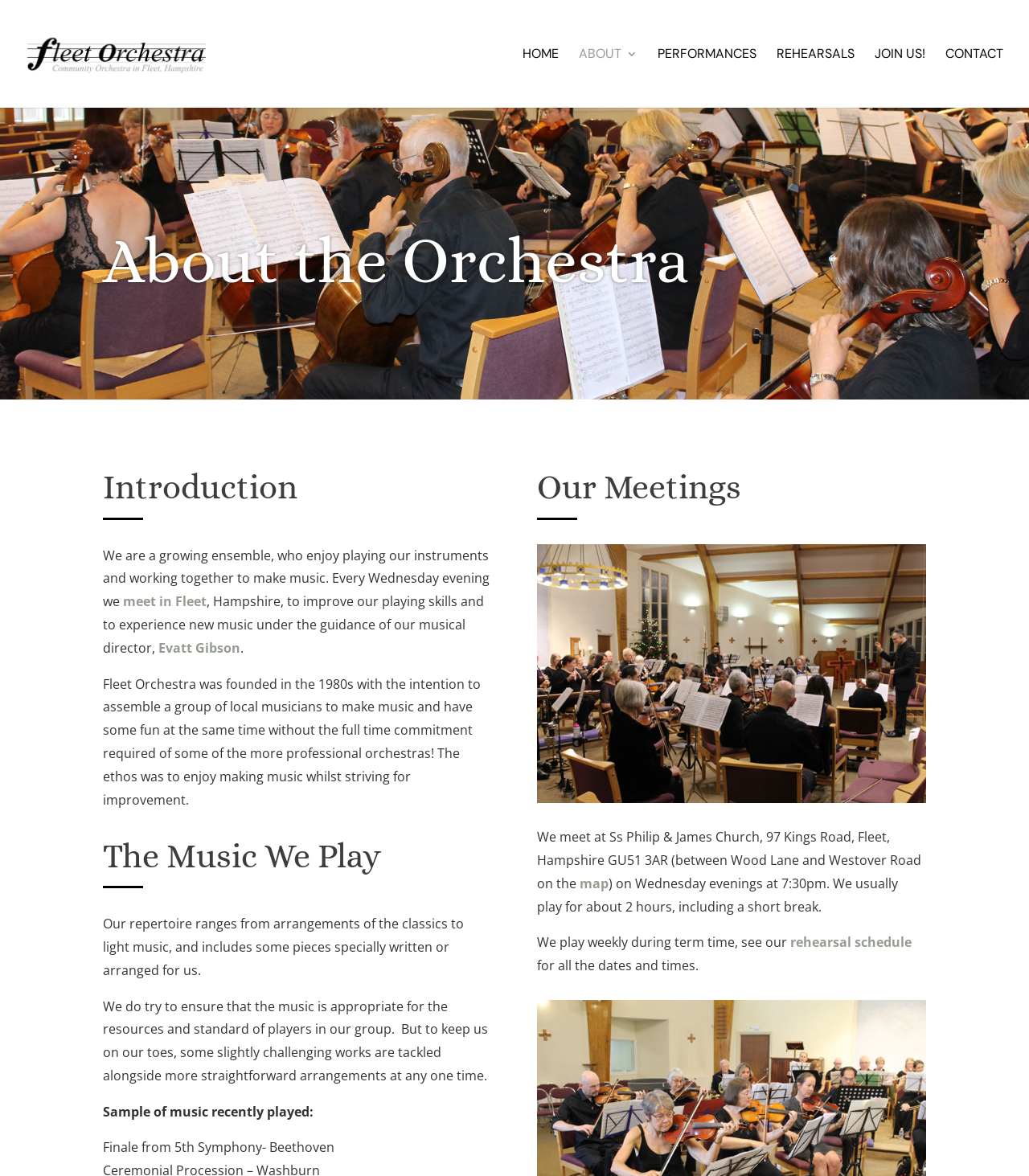What is one example of music recently played by the orchestra?
Provide a concise answer using a single word or phrase based on the image.

Finale from 5th Symphony- Beethoven